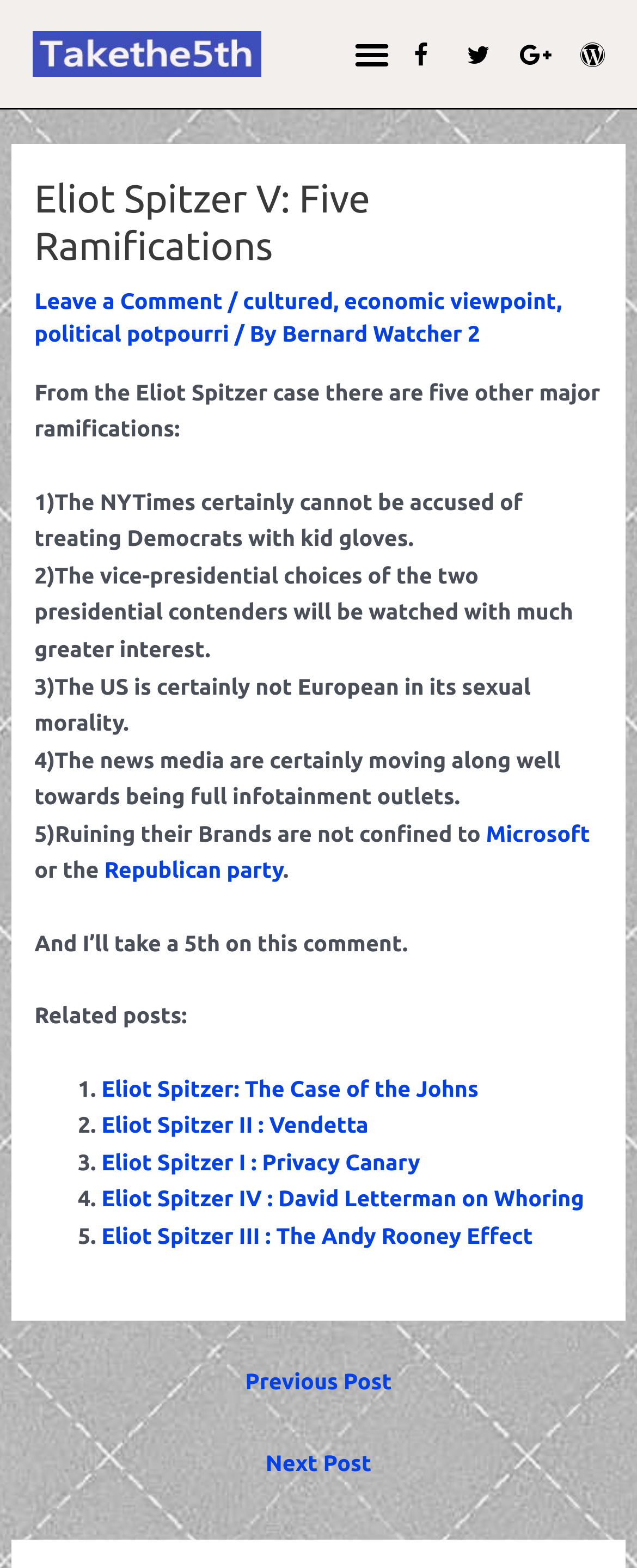Highlight the bounding box coordinates of the region I should click on to meet the following instruction: "Read the article Eliot Spitzer V: Five Ramifications".

[0.054, 0.113, 0.946, 0.172]